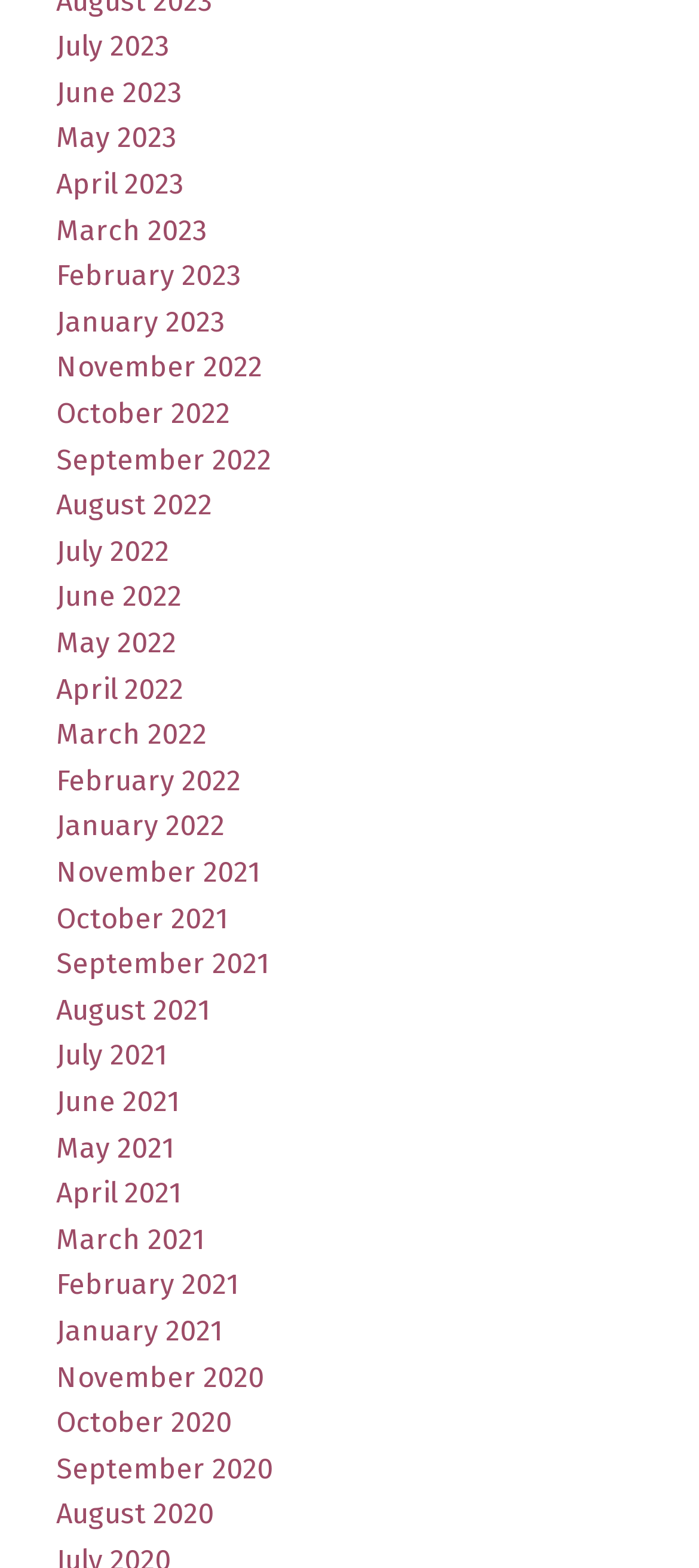Please determine the bounding box coordinates of the area that needs to be clicked to complete this task: 'View June 2022'. The coordinates must be four float numbers between 0 and 1, formatted as [left, top, right, bottom].

[0.08, 0.37, 0.259, 0.391]